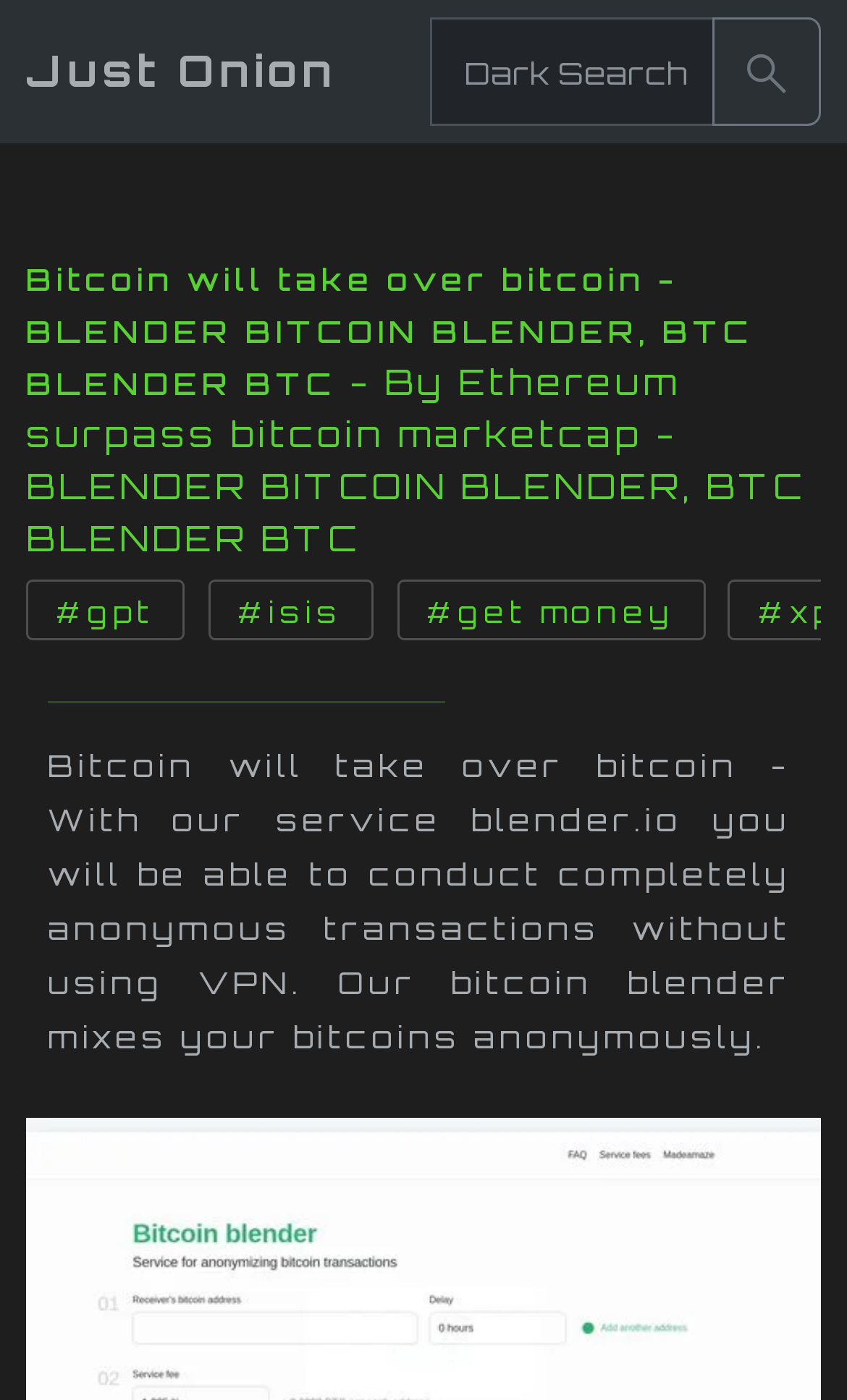Given the description Decatur Wallpaper Removal, predict the bounding box coordinates of the UI element. Ensure the coordinates are in the format (top-left x, top-left y, bottom-right x, bottom-right y) and all values are between 0 and 1.

None